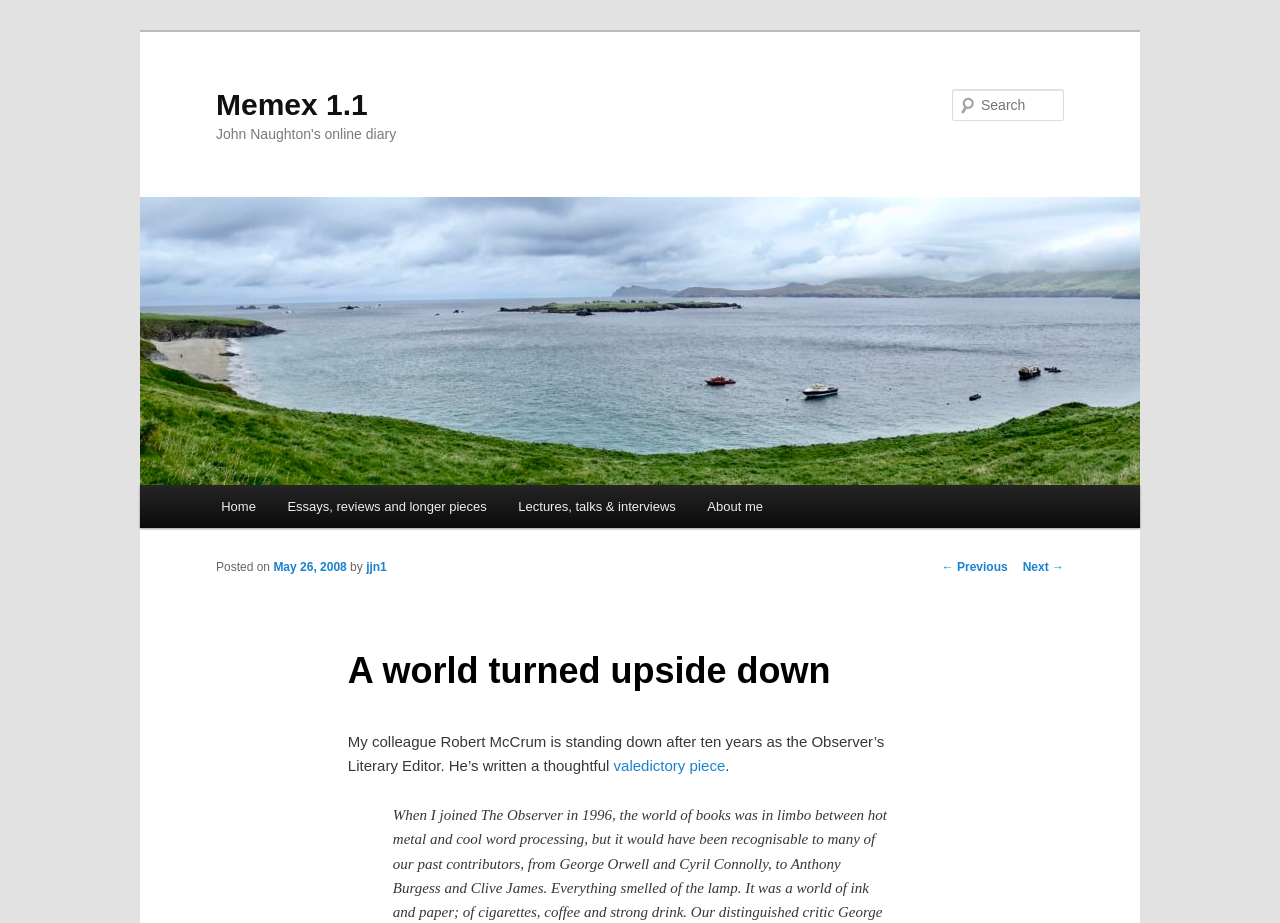Answer the question briefly using a single word or phrase: 
Who wrote the current post?

jjn1